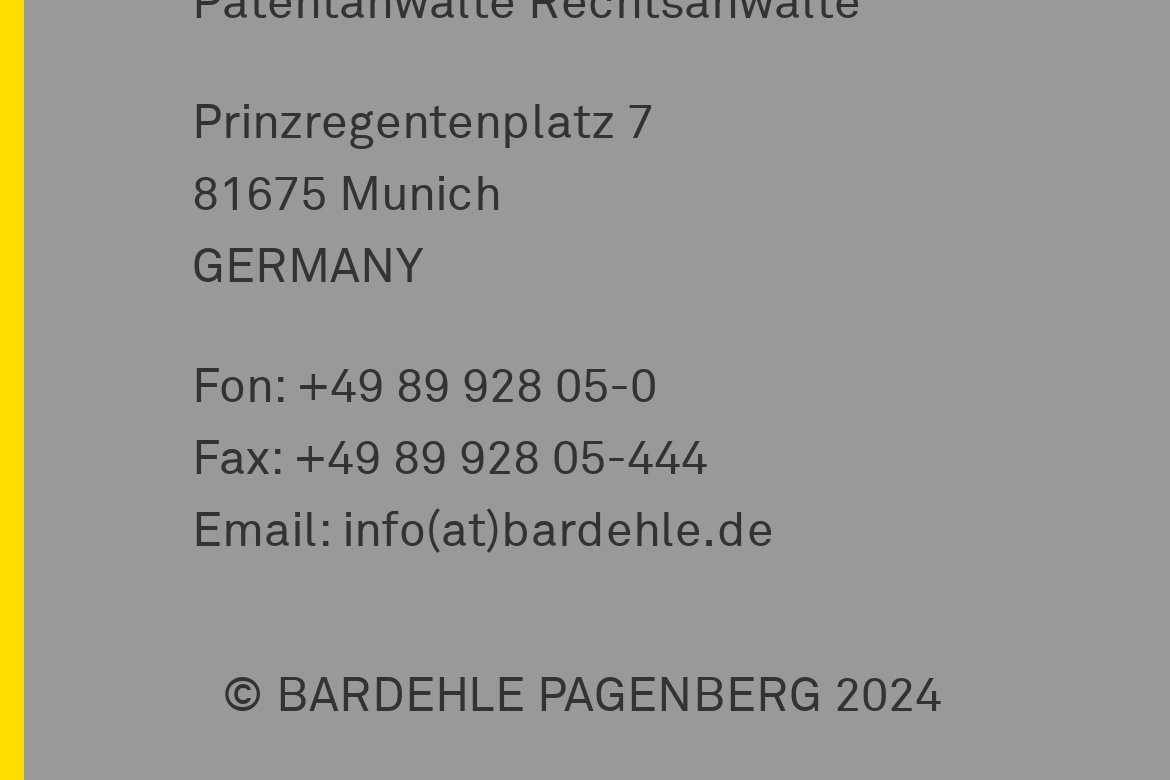What is the email address of BARDEHLE PAGENBERG?
Please provide a comprehensive answer based on the information in the image.

I found the email address by looking at the link element next to the 'Email:' static text, which provides the email address.